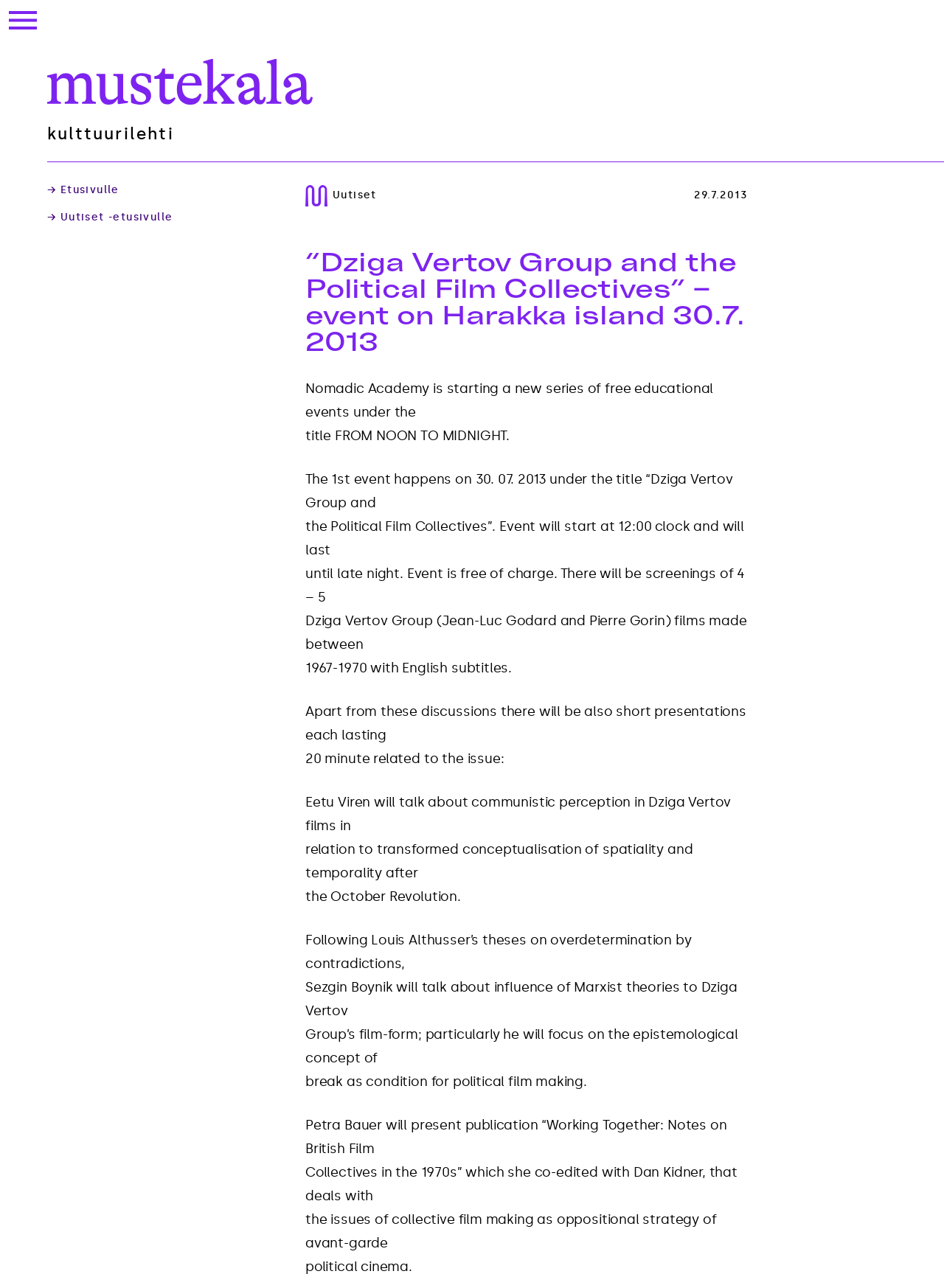Given the following UI element description: "→ Etusivulle", find the bounding box coordinates in the webpage screenshot.

[0.05, 0.143, 0.307, 0.153]